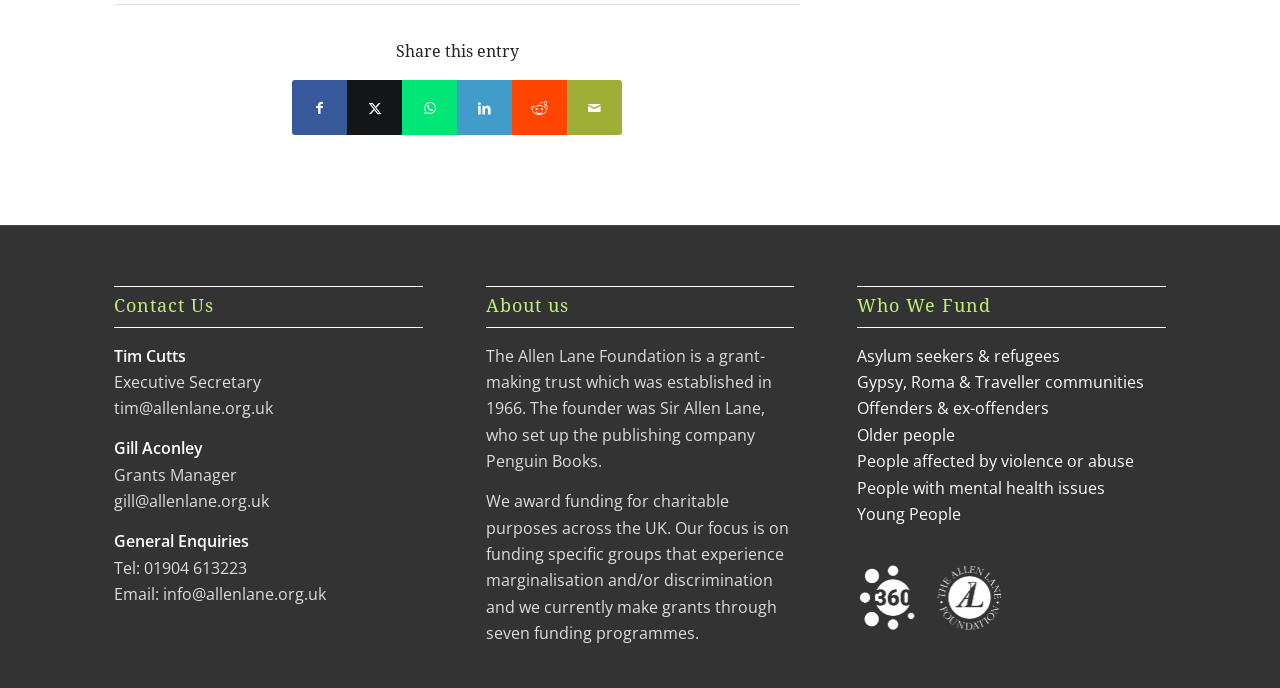Determine the bounding box for the HTML element described here: "Photography". The coordinates should be given as [left, top, right, bottom] with each number being a float between 0 and 1.

None